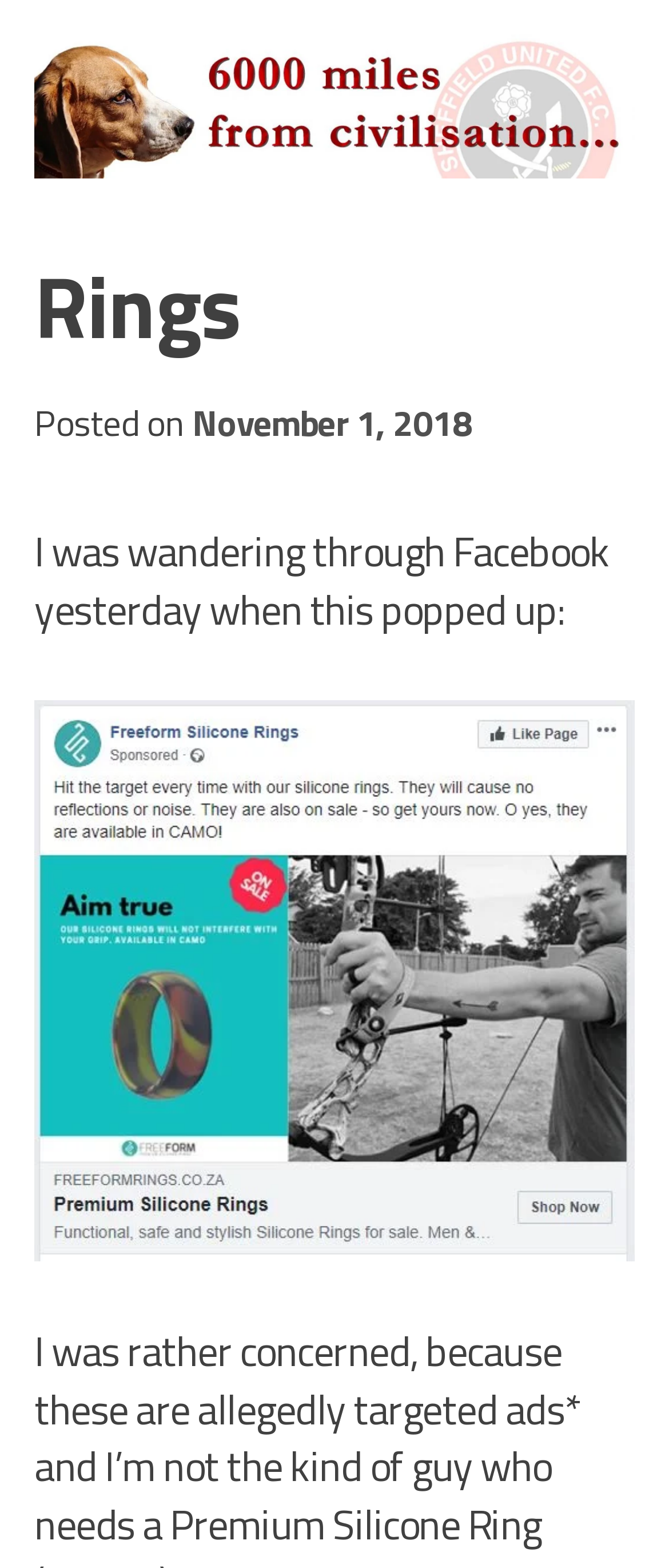For the following element description, predict the bounding box coordinates in the format (top-left x, top-left y, bottom-right x, bottom-right y). All values should be floating point numbers between 0 and 1. Description: November 1, 2018October 31, 2018

[0.287, 0.252, 0.705, 0.287]